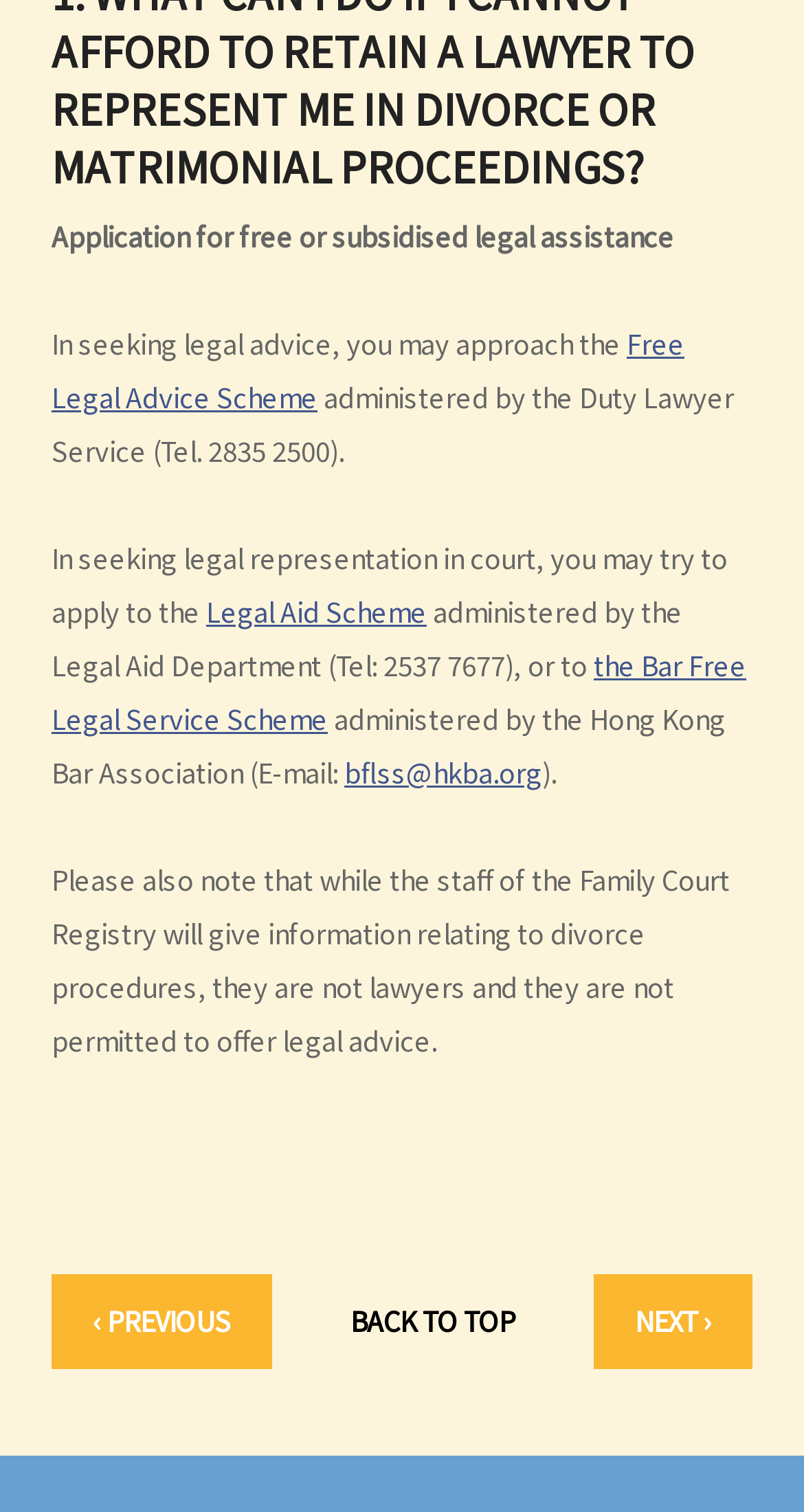Find the bounding box of the element with the following description: "Chinese Embassies". The coordinates must be four float numbers between 0 and 1, formatted as [left, top, right, bottom].

None